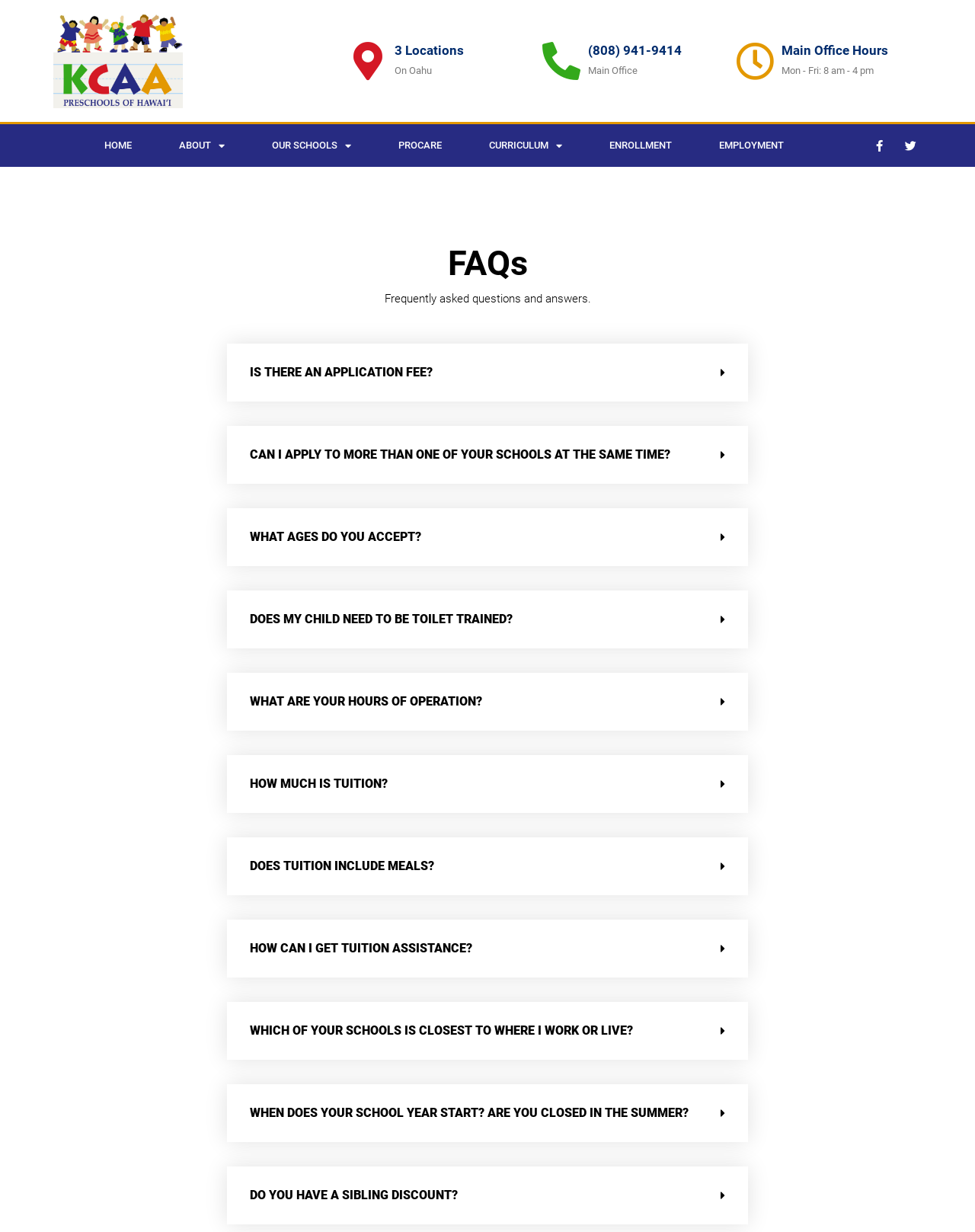How many locations does KCAA Preschools have?
Answer the question based on the image using a single word or a brief phrase.

3